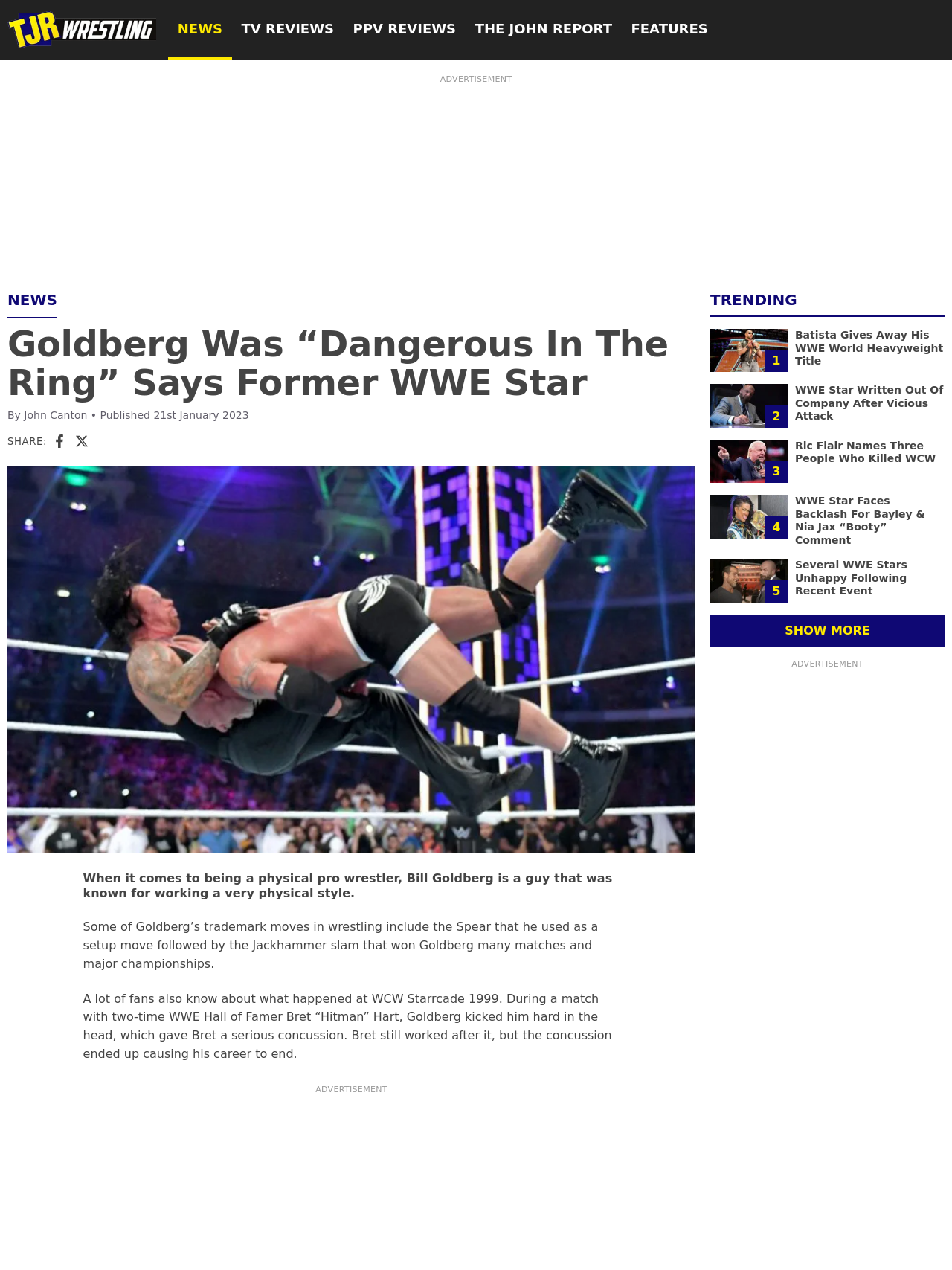Given the description TV Reviews, predict the bounding box coordinates of the UI element. Ensure the coordinates are in the format (top-left x, top-left y, bottom-right x, bottom-right y) and all values are between 0 and 1.

[0.244, 0.0, 0.361, 0.047]